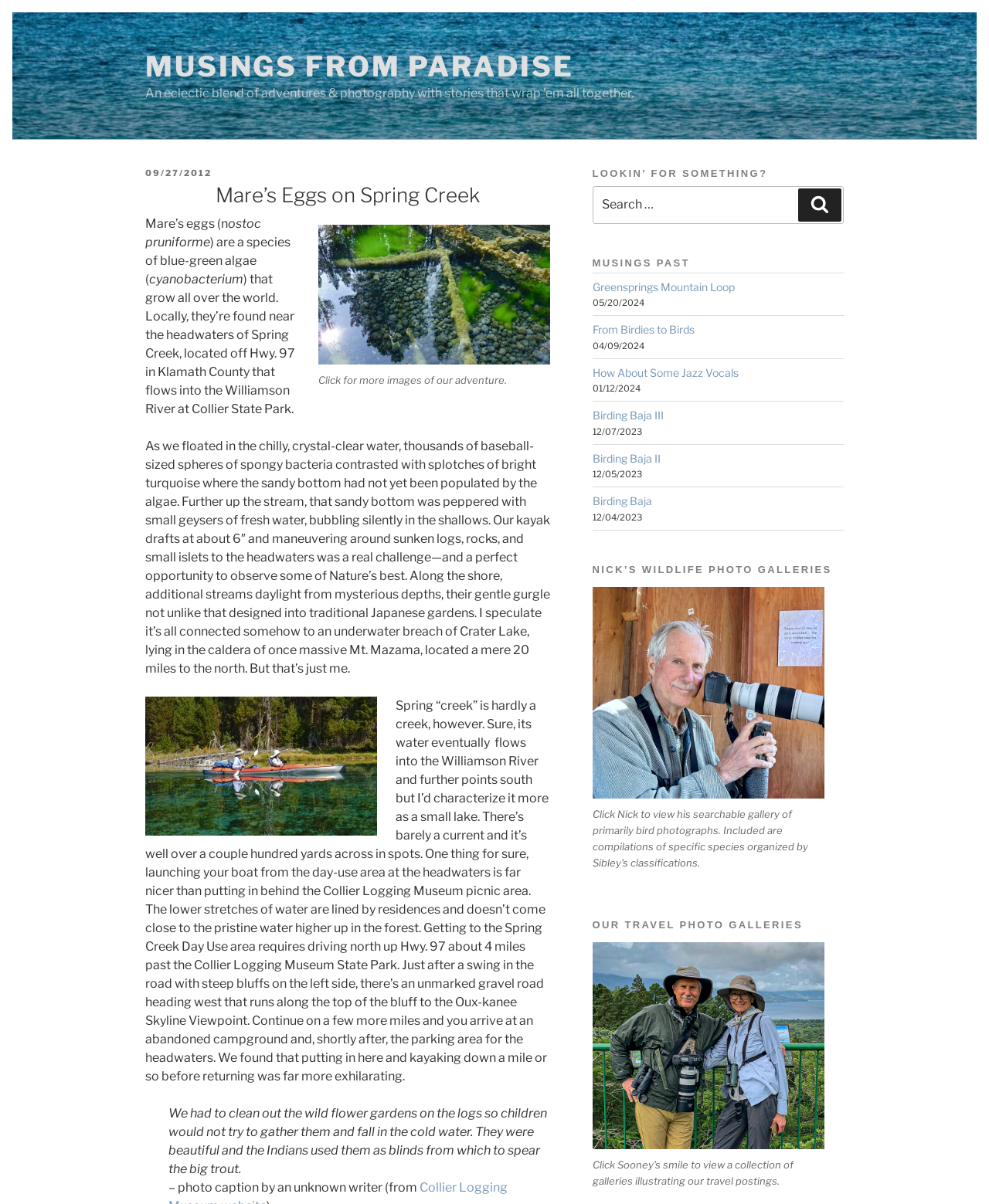Using the format (top-left x, top-left y, bottom-right x, bottom-right y), provide the bounding box coordinates for the described UI element. All values should be floating point numbers between 0 and 1: How it Works

None